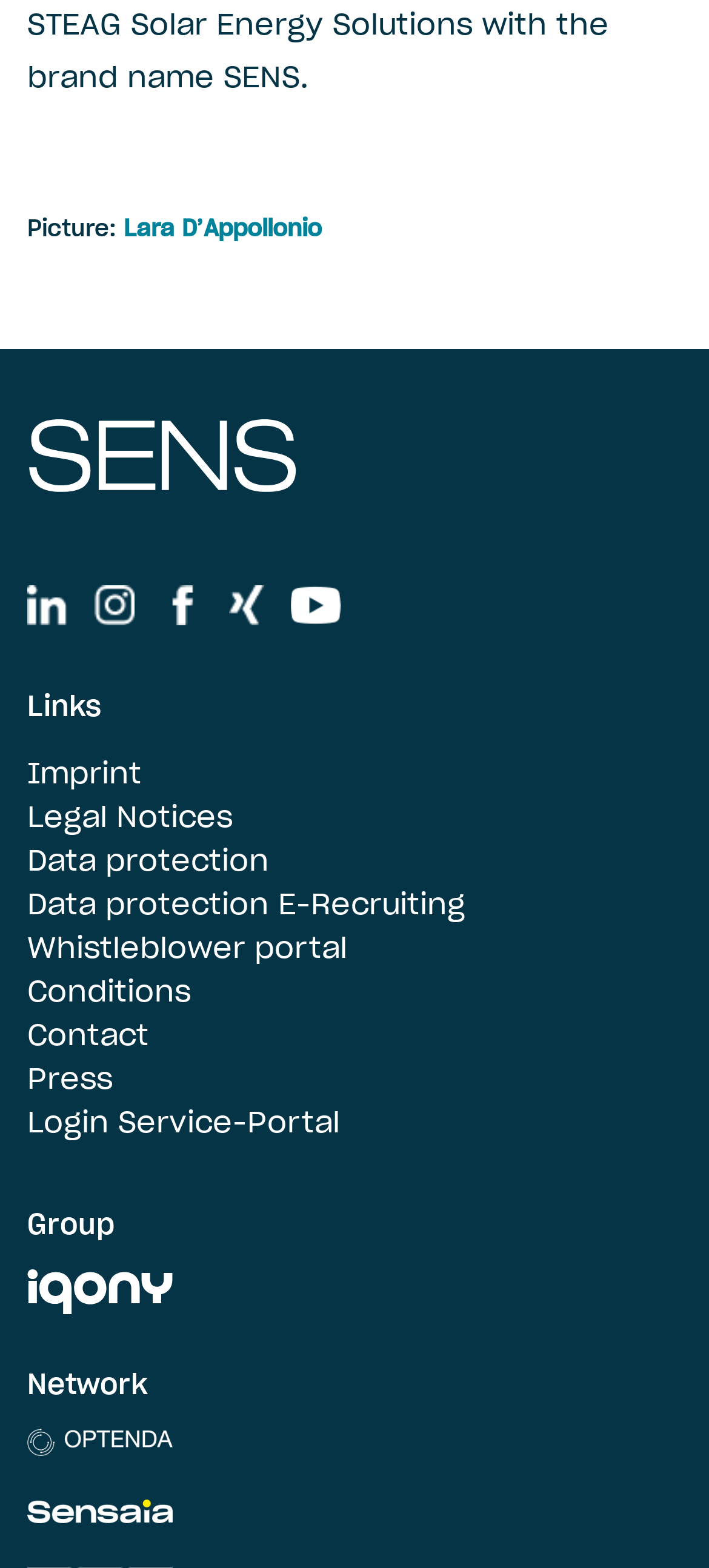Using the description: "Login Service-Portal", identify the bounding box of the corresponding UI element in the screenshot.

[0.038, 0.704, 0.479, 0.727]